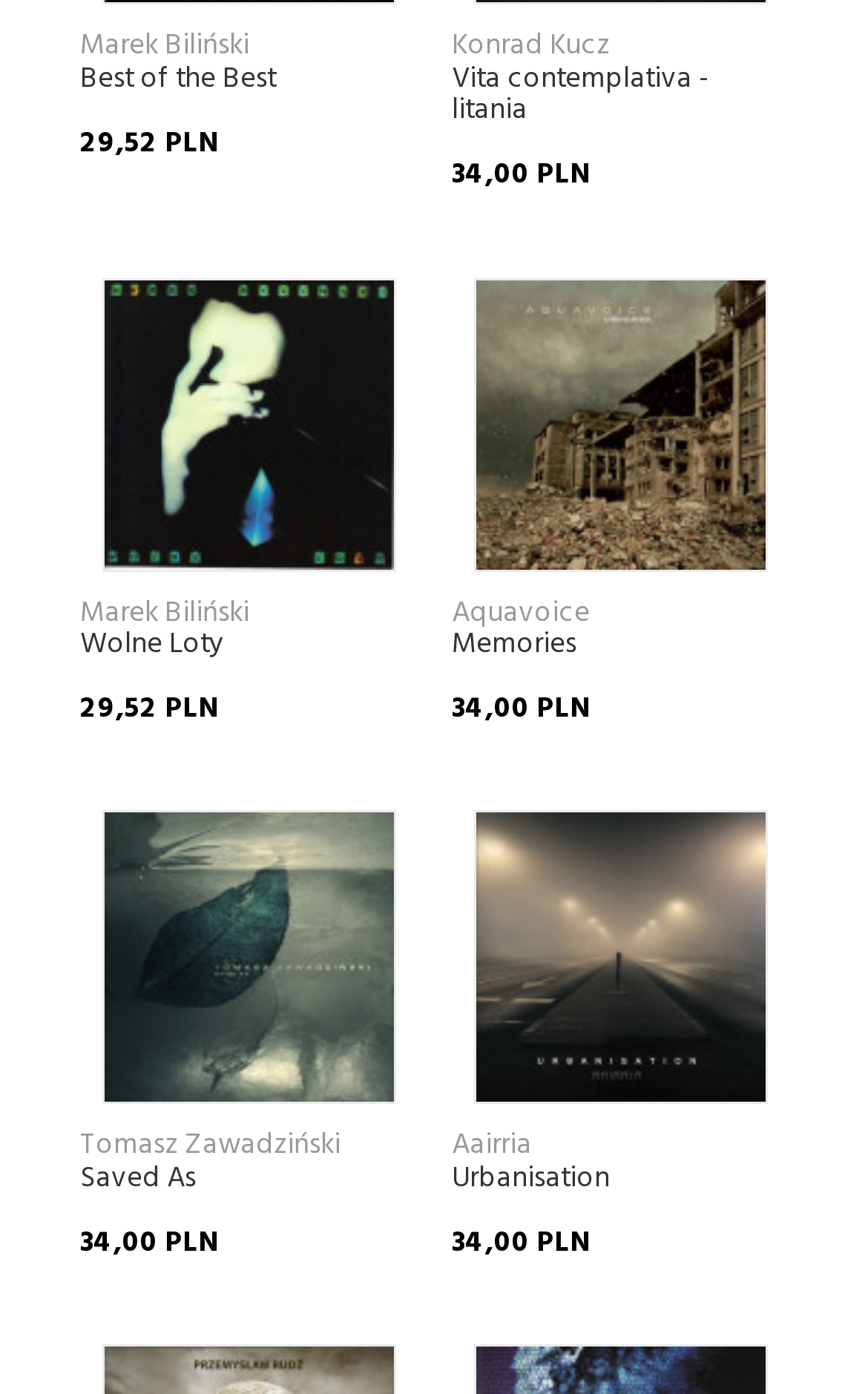Find the bounding box coordinates of the area that needs to be clicked in order to achieve the following instruction: "Explore Vita contemplativa - litania". The coordinates should be specified as four float numbers between 0 and 1, i.e., [left, top, right, bottom].

[0.521, 0.043, 0.908, 0.088]